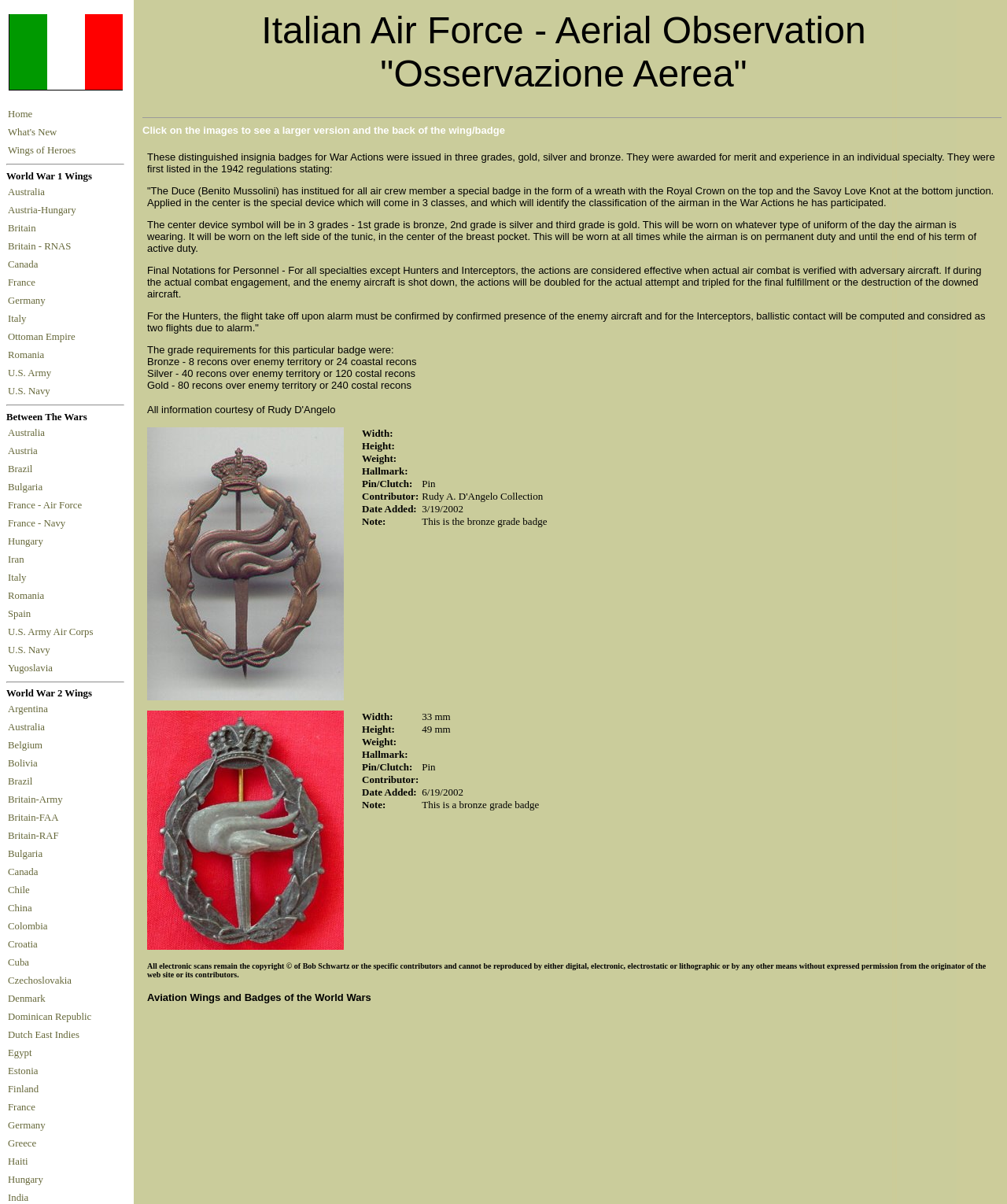Answer the question in a single word or phrase:
What is the location of the badge on the uniform?

Left side of the tunic